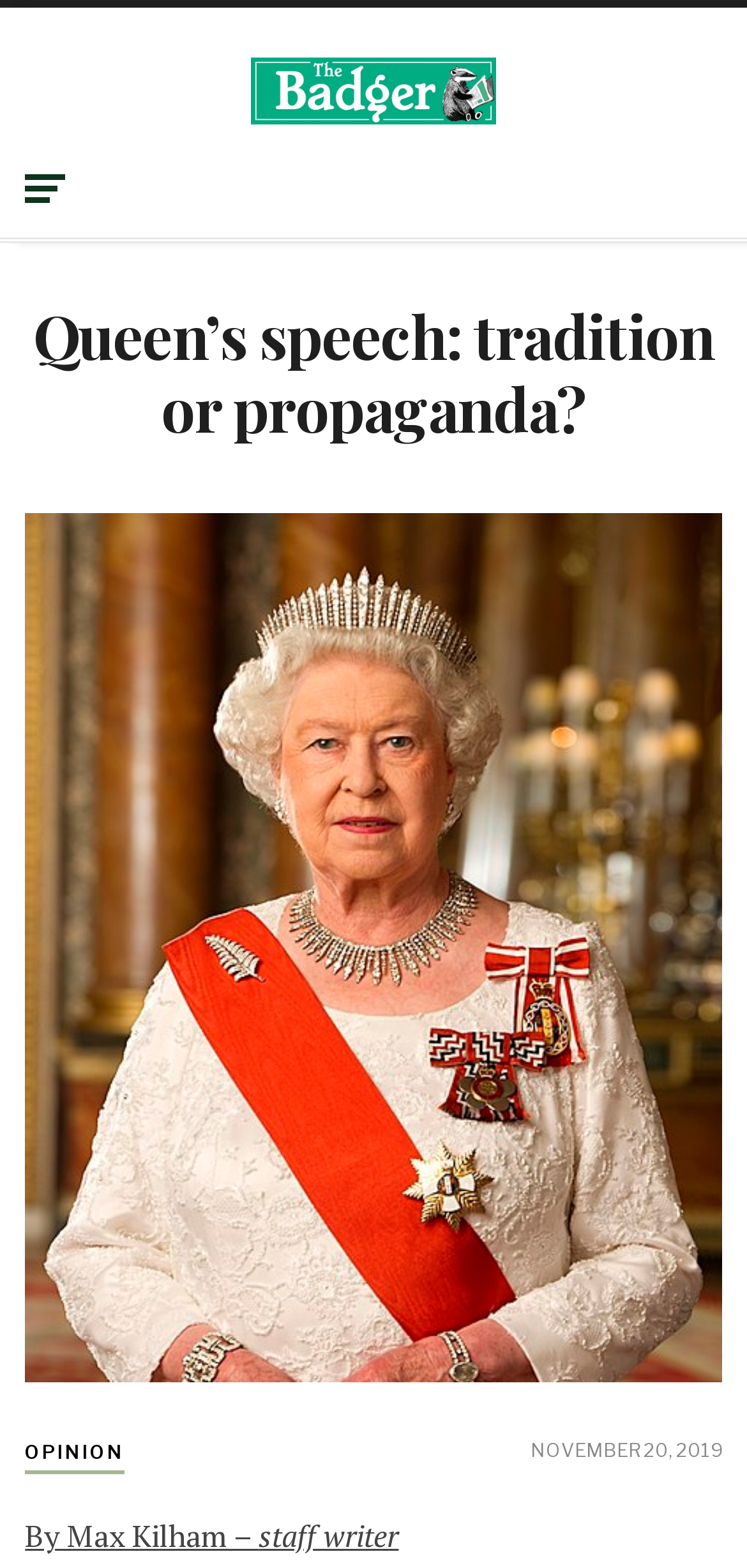Locate the bounding box for the described UI element: "title="The Badger"". Ensure the coordinates are four float numbers between 0 and 1, formatted as [left, top, right, bottom].

[0.337, 0.037, 0.663, 0.079]